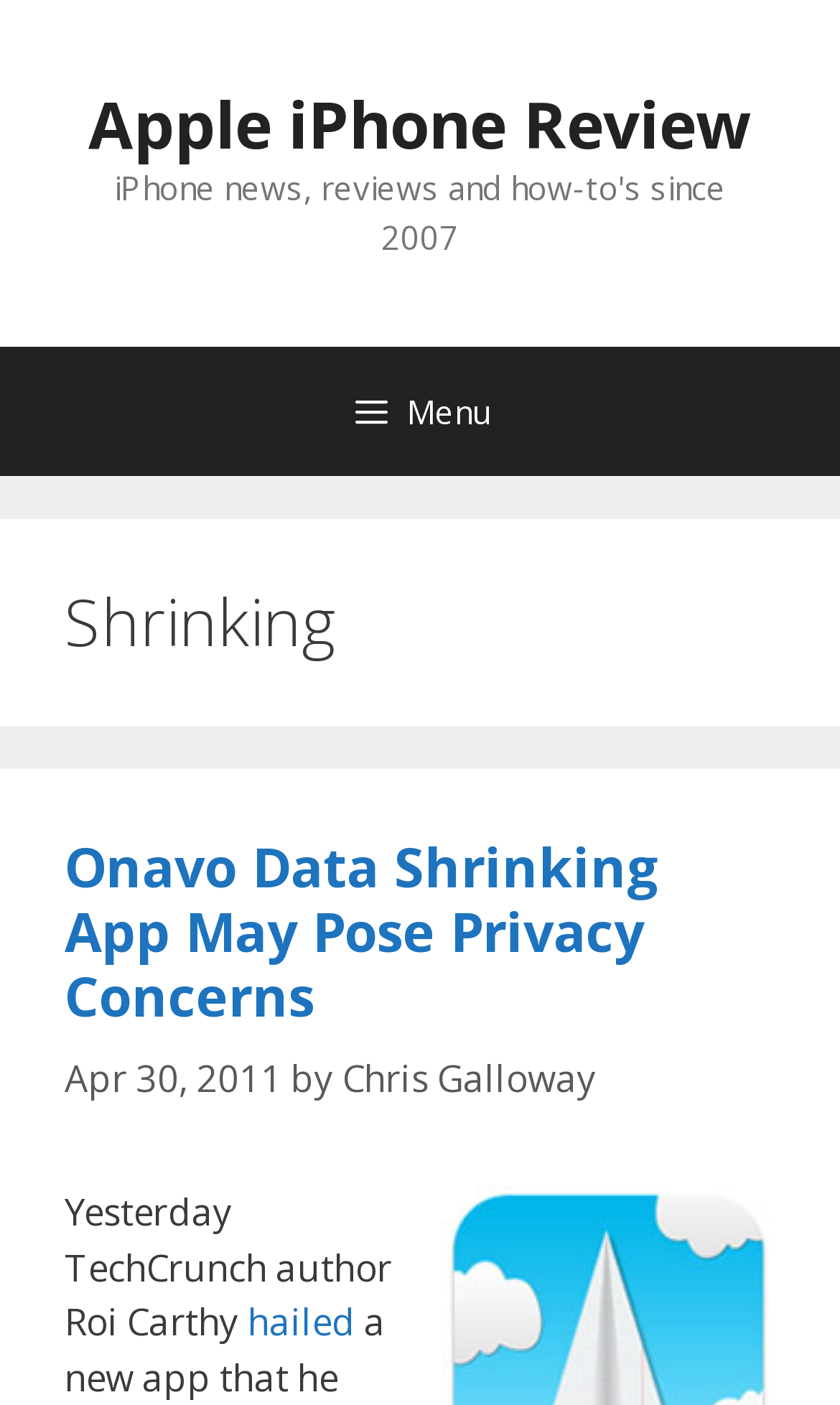Provide a single word or phrase to answer the given question: 
What is the name of the website section?

Page